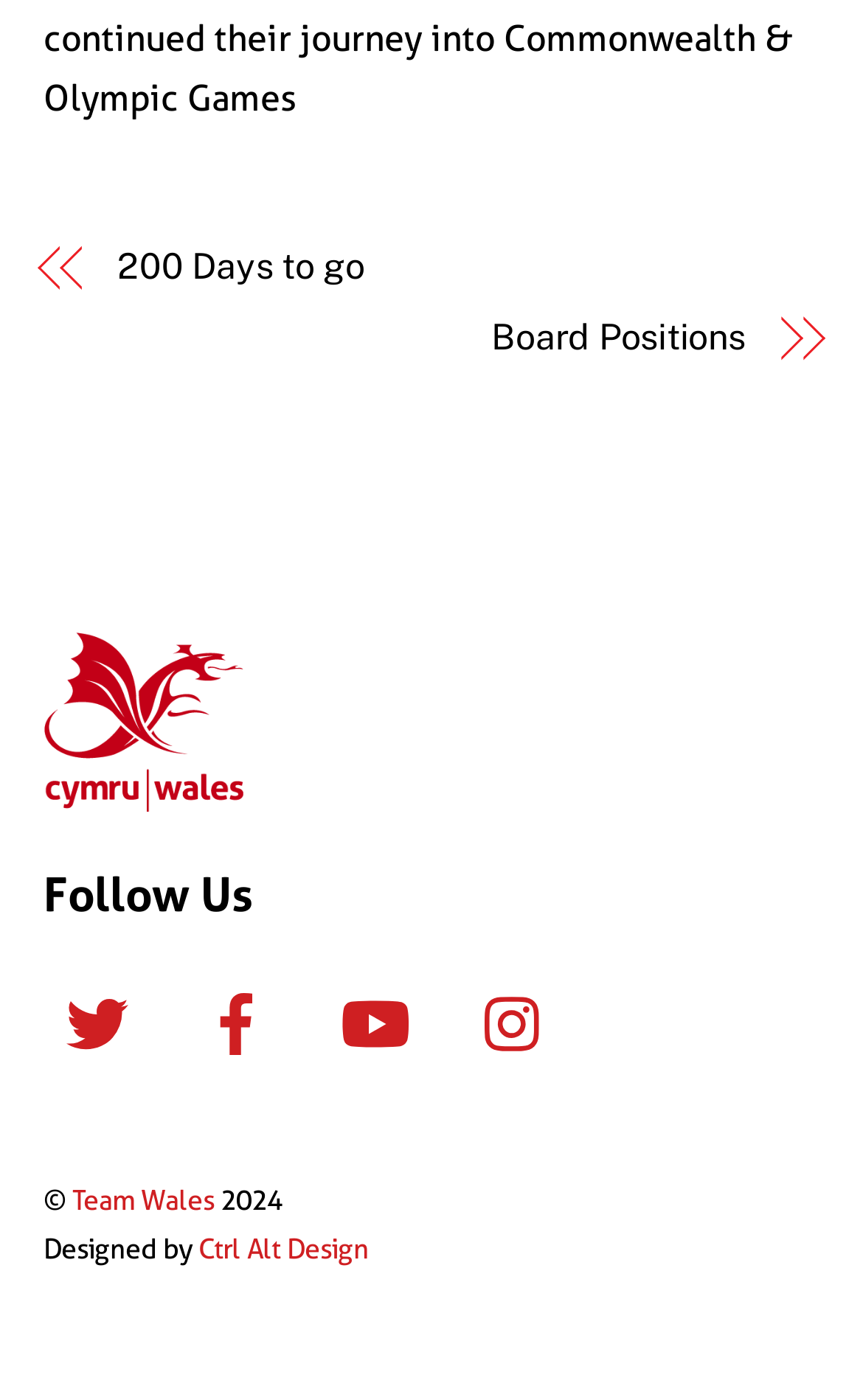What is the name of the design company mentioned in the footer?
Using the image as a reference, answer the question with a short word or phrase.

Ctrl Alt Design